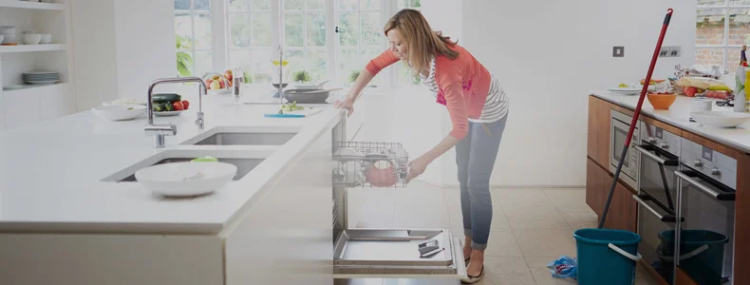What is the purpose of the cleaning supplies?
Based on the visual details in the image, please answer the question thoroughly.

The presence of cleaning supplies, including a mop and buckets, suggests that the woman is preparing for a thorough clean, which aligns with the theme of professional end-of-tenancy cleaning.